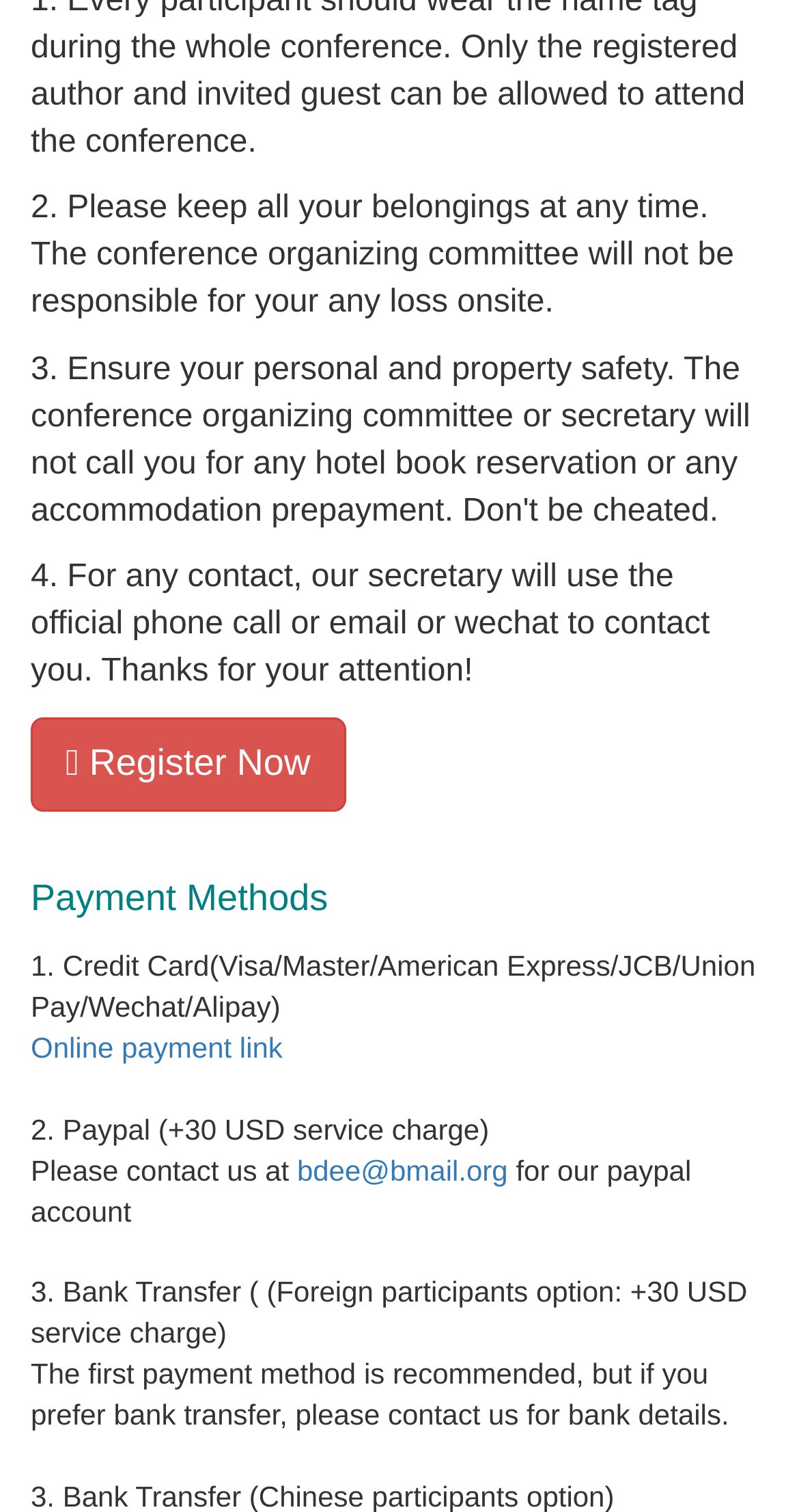What is the service charge for Paypal payment?
Respond to the question with a well-detailed and thorough answer.

According to the webpage, the service charge for Paypal payment is +30 USD, which is mentioned in the second payment option under the 'Payment Methods' section.